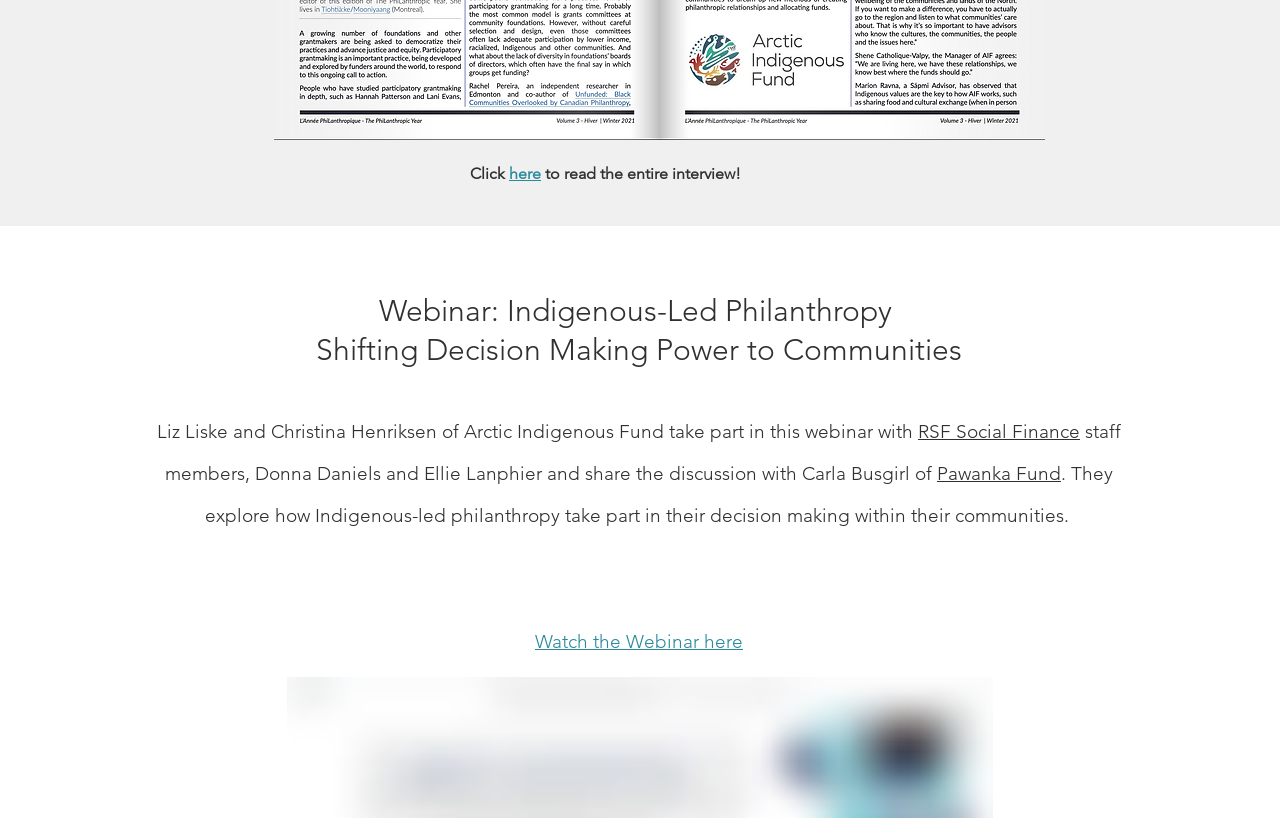Find the bounding box of the web element that fits this description: "coping with adhd".

None